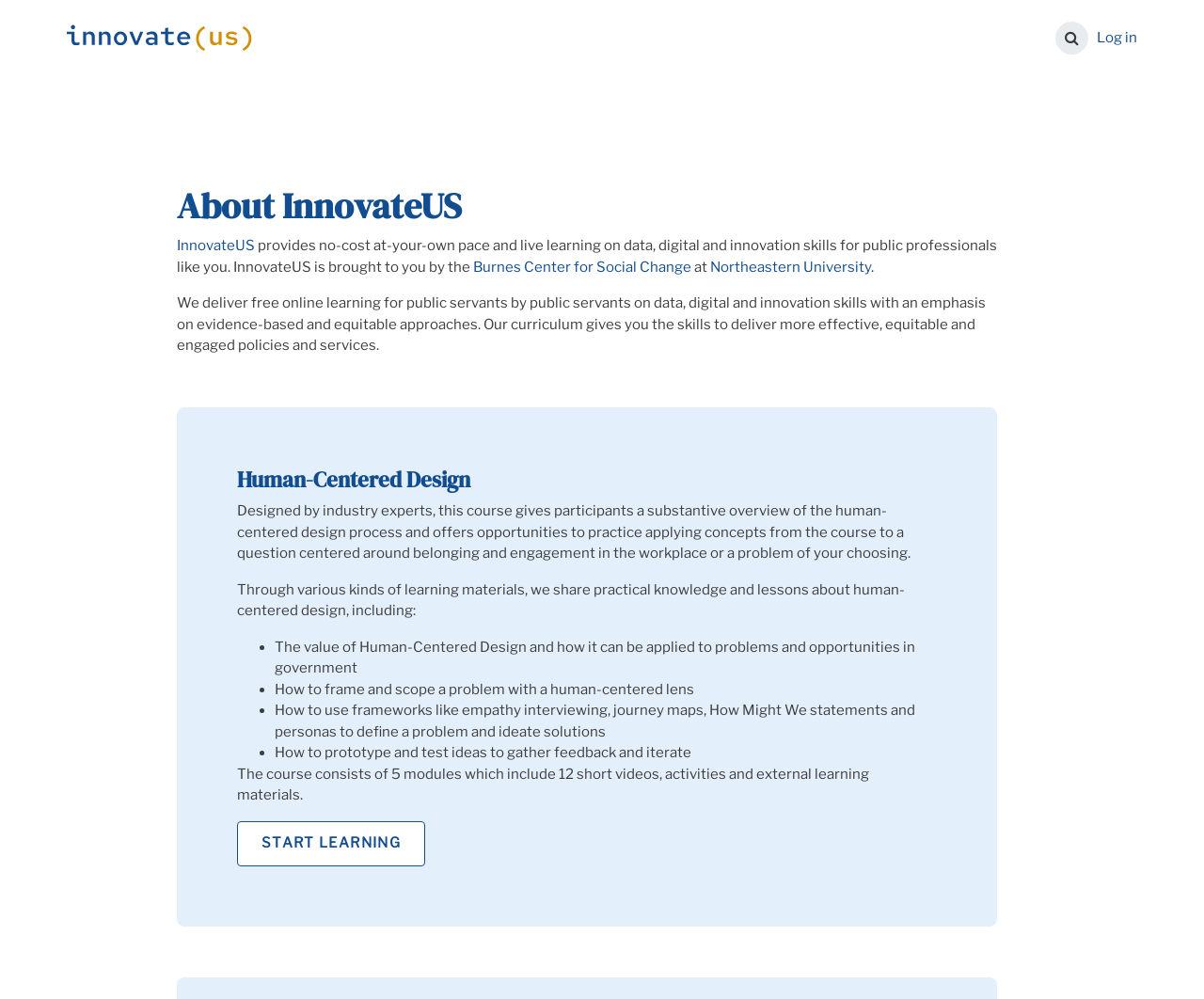What is the focus of the curriculum?
Give a one-word or short-phrase answer derived from the screenshot.

Evidence-based and equitable approaches